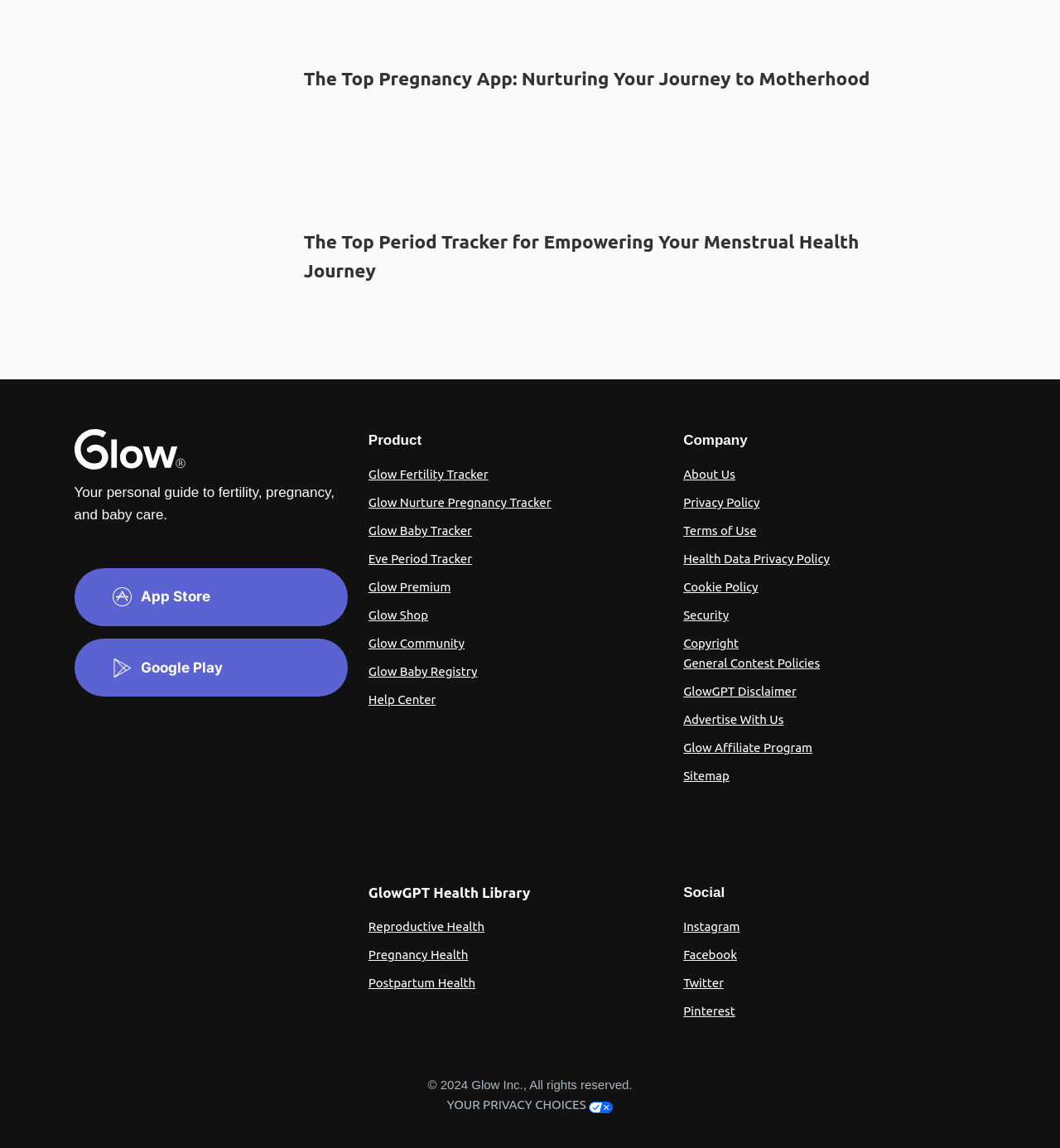From the webpage screenshot, predict the bounding box of the UI element that matches this description: "Privacy Policy".

[0.645, 0.431, 0.717, 0.444]